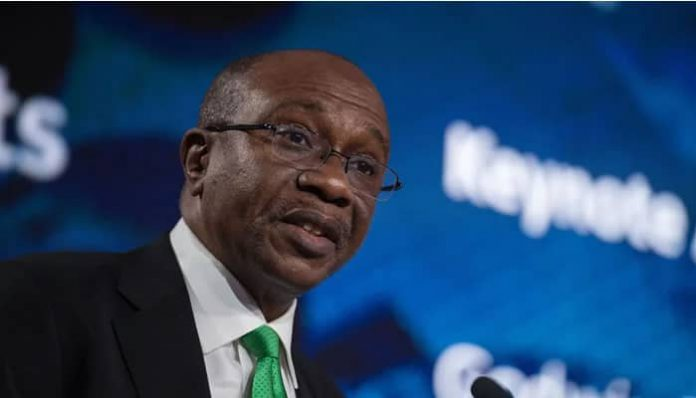Create a detailed narrative that captures the essence of the image.

The image features a distinguished speaker addressing an audience during a significant event. The individual is wearing a formal black suit with a vivid green tie, which adds a touch of color to the professional attire. He appears to be engaged and focused while delivering a keynote speech, underscoring the importance of the topic at hand. In the background, the words "Keynote" and "Schedule" are faintly illuminated, suggesting the formal environment of the conference or presentation. The speaker's demeanor exudes confidence and authority, likely reflecting his expertise and knowledge on the subject he is discussing.